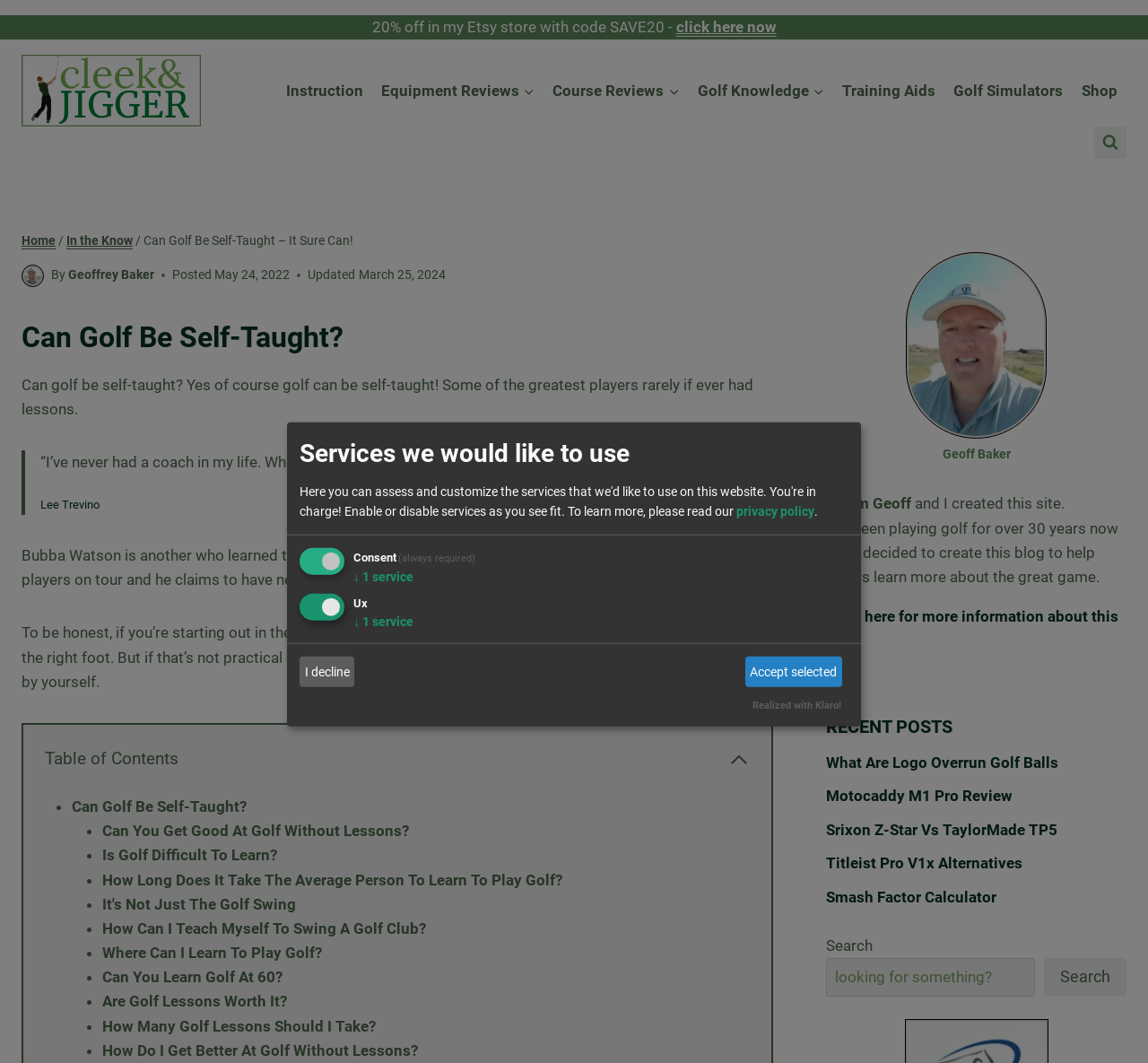Determine the bounding box coordinates of the clickable region to follow the instruction: "follow on social media".

None